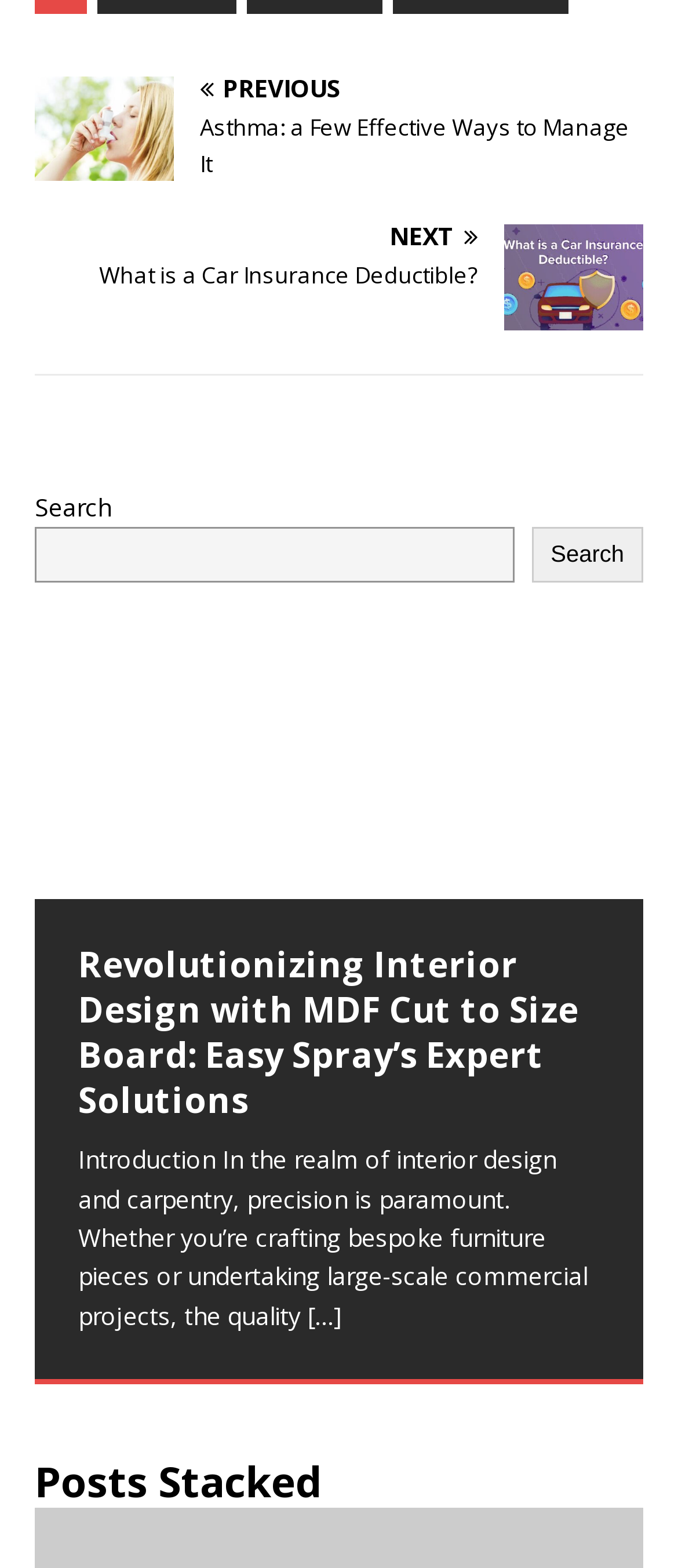Please answer the following question using a single word or phrase: 
How many articles are on this webpage?

5